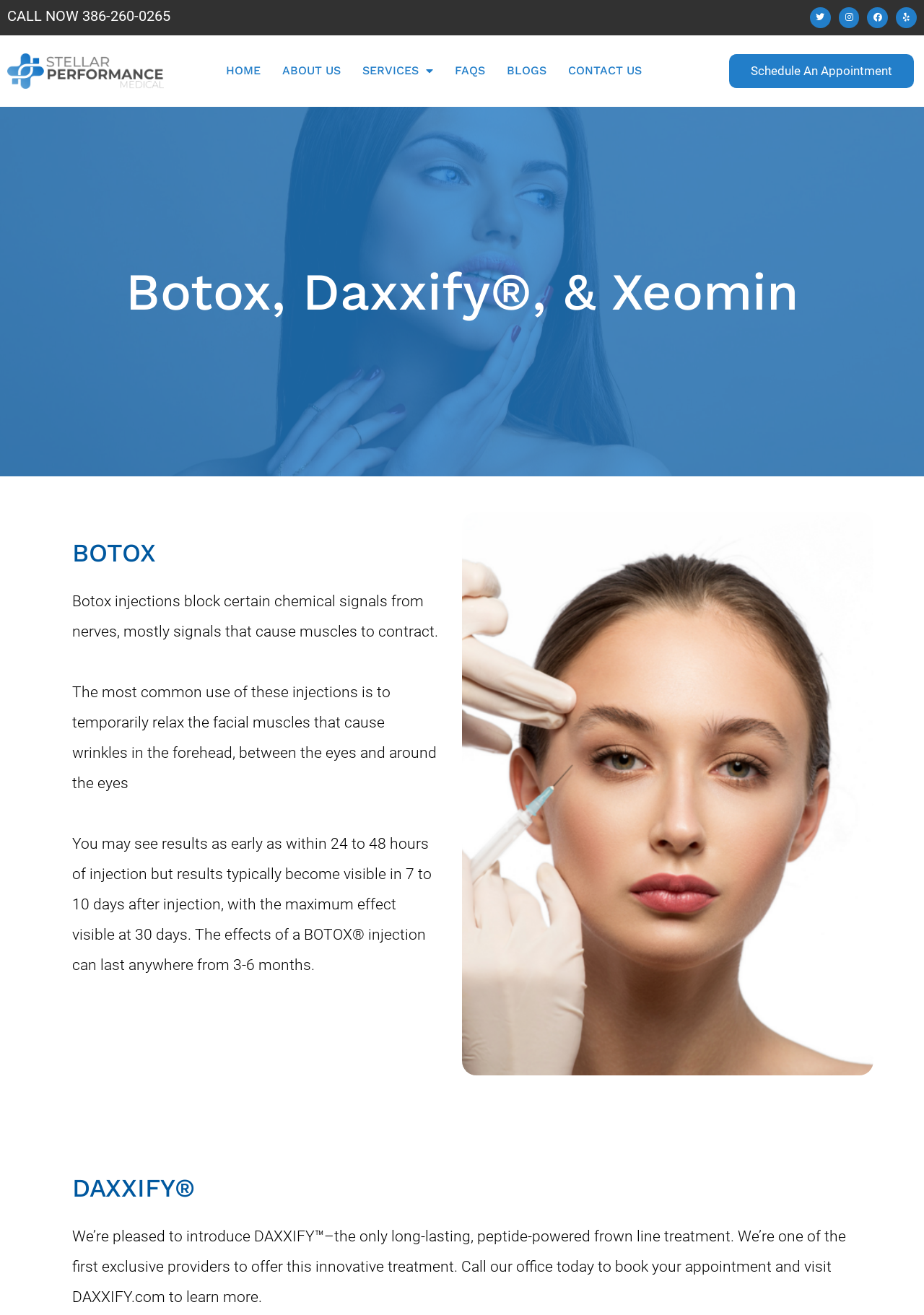How long do the effects of a BOTOX injection typically last?
Please give a detailed and elaborate explanation in response to the question.

I found this information by reading the text on the webpage, which states that 'The effects of a BOTOX® injection can last anywhere from 3-6 months'.